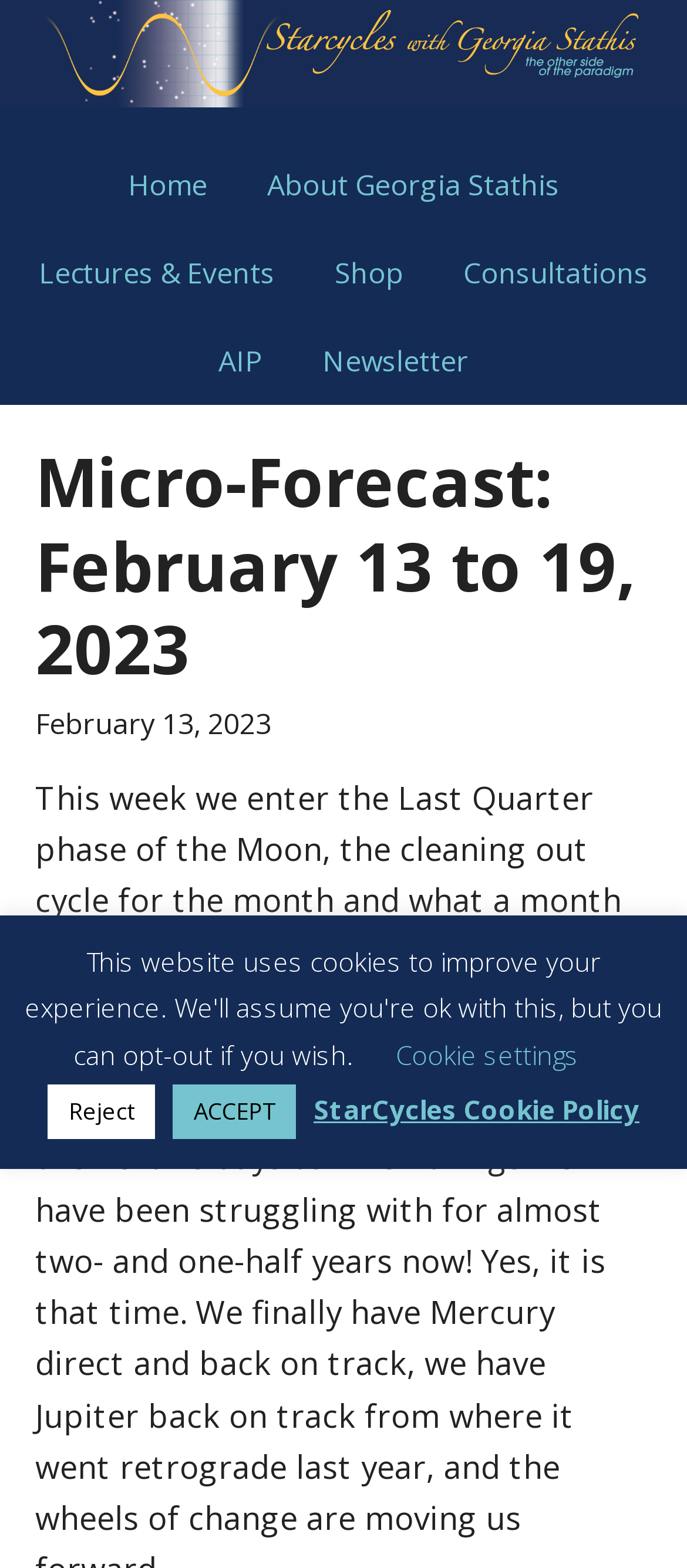Find and specify the bounding box coordinates that correspond to the clickable region for the instruction: "browse lectures and events".

[0.018, 0.146, 0.438, 0.202]